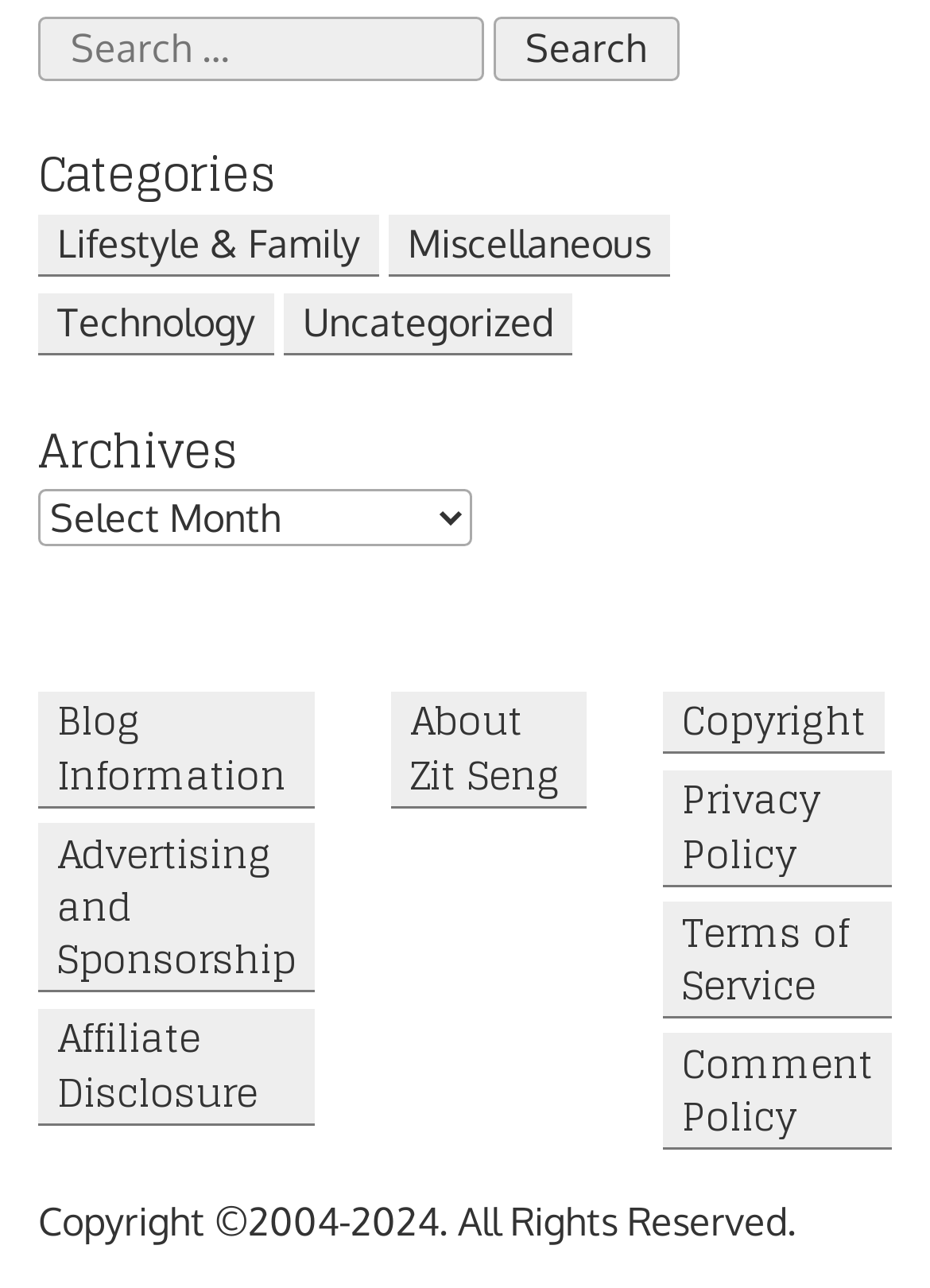What is the purpose of the search box?
Please answer using one word or phrase, based on the screenshot.

Search for content